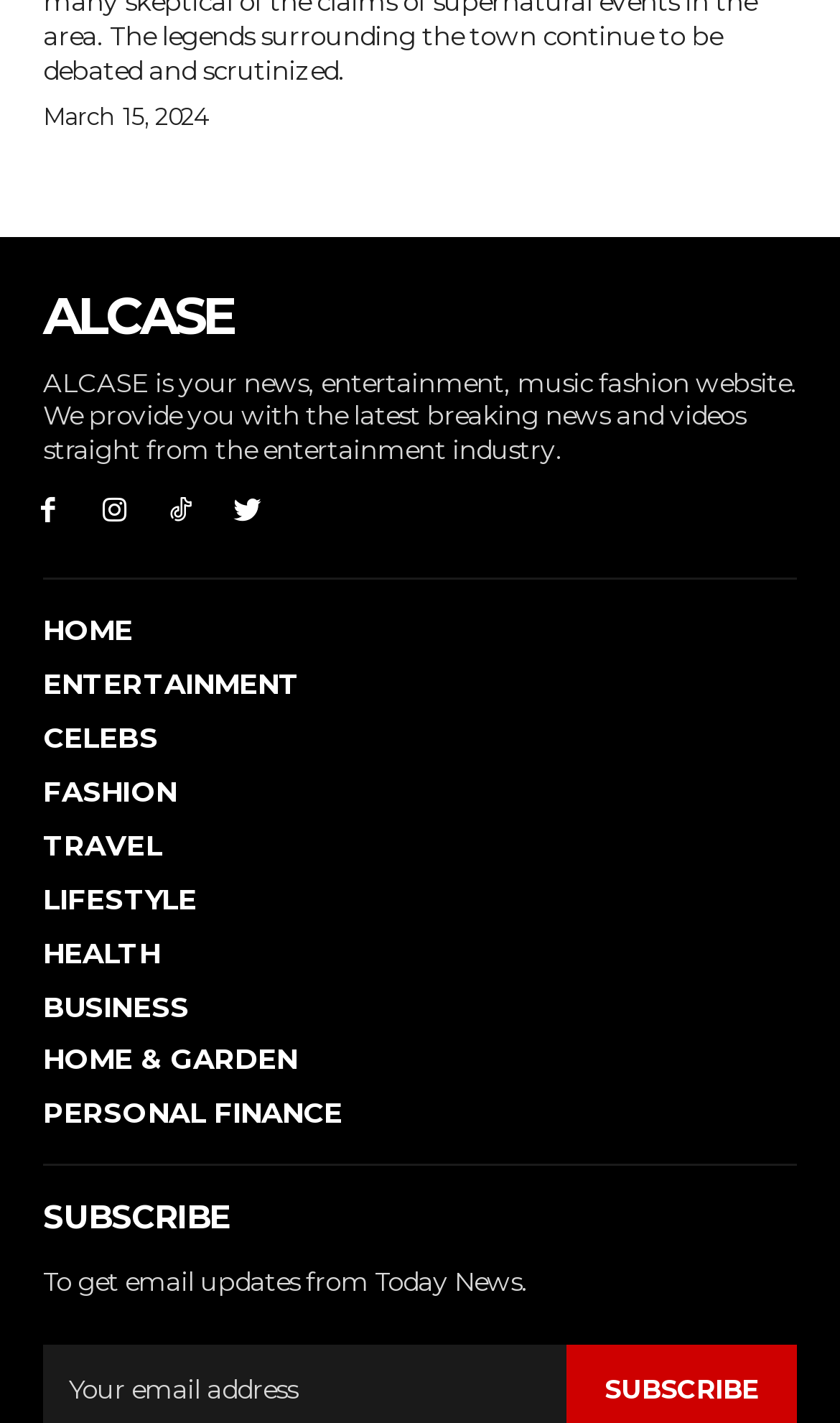Respond to the following question using a concise word or phrase: 
What is the purpose of the SUBSCRIBE section?

To get email updates